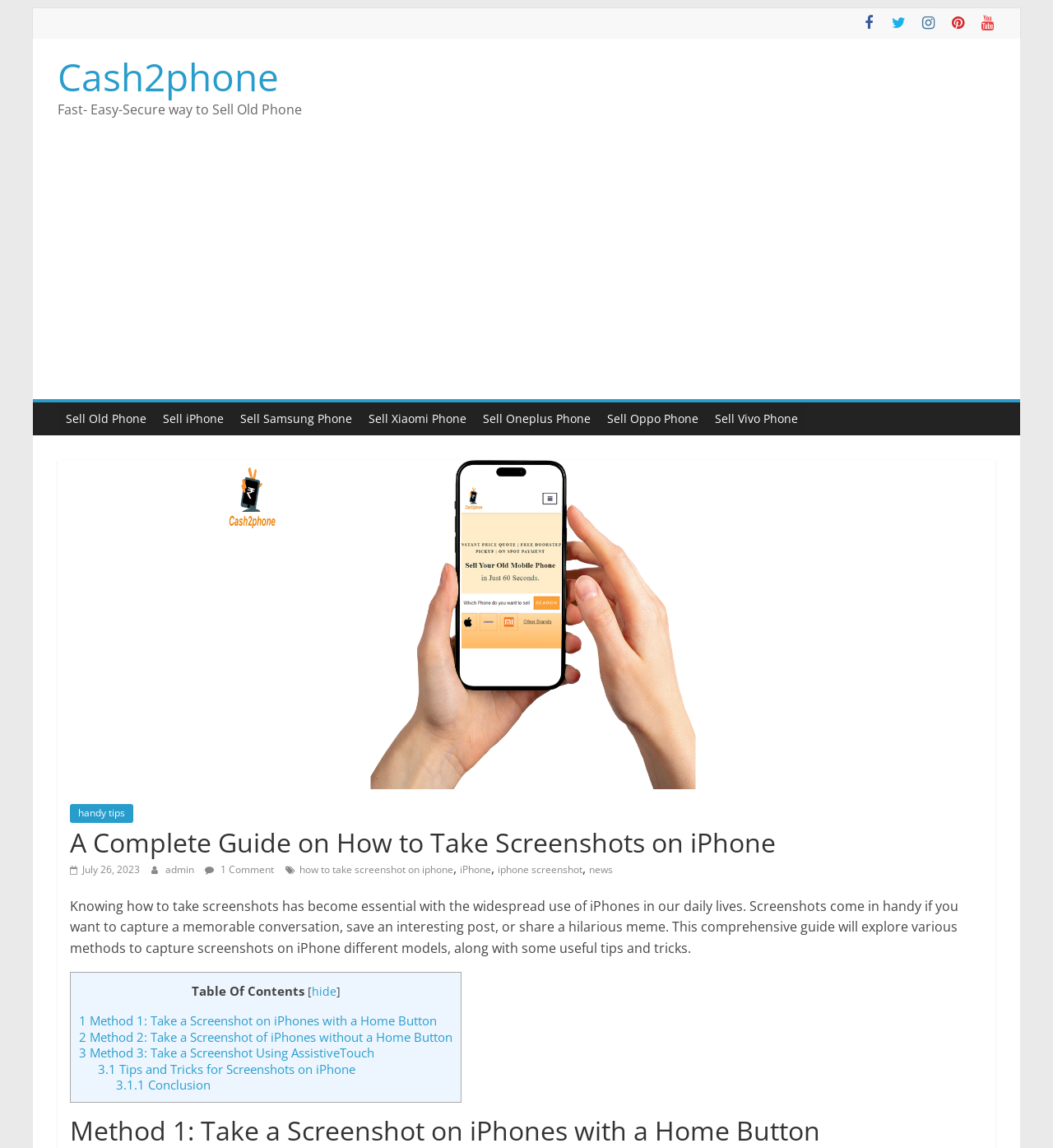Identify the bounding box coordinates for the element that needs to be clicked to fulfill this instruction: "Click on 'Sell Old Phone'". Provide the coordinates in the format of four float numbers between 0 and 1: [left, top, right, bottom].

[0.055, 0.351, 0.147, 0.379]